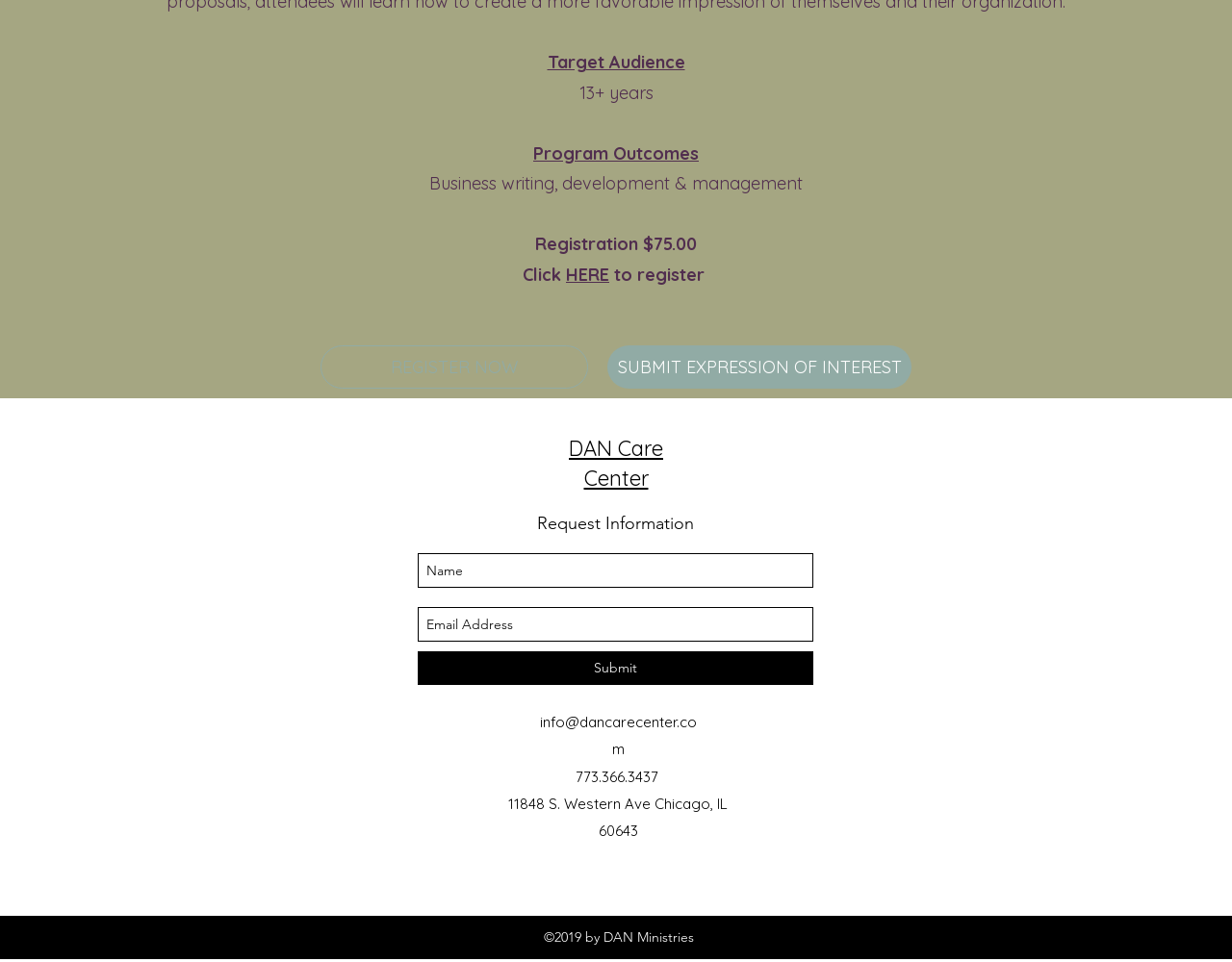Pinpoint the bounding box coordinates of the area that must be clicked to complete this instruction: "Click the 'HERE' link to register".

[0.459, 0.274, 0.495, 0.297]